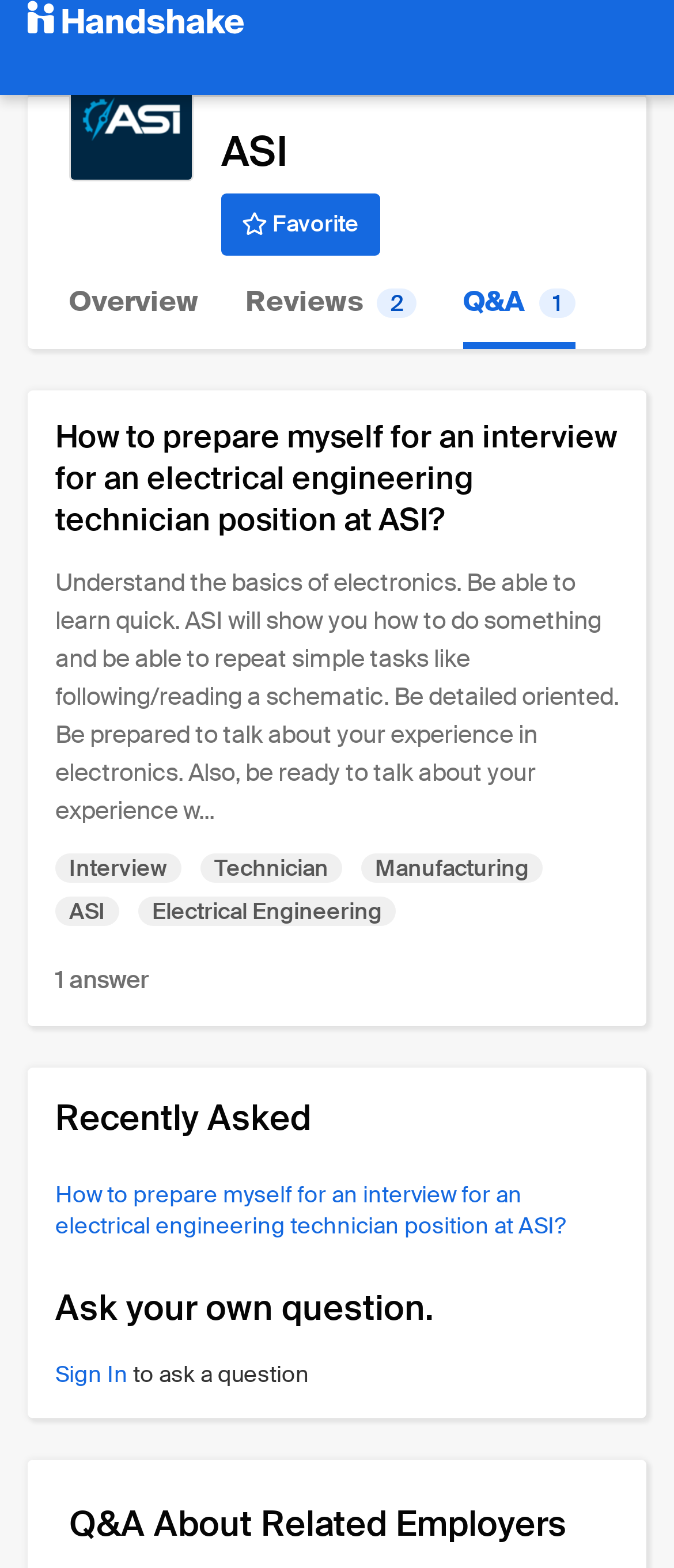Identify the bounding box for the UI element described as: "aria-label="ASI" title="ASI"". The coordinates should be four float numbers between 0 and 1, i.e., [left, top, right, bottom].

[0.103, 0.036, 0.287, 0.116]